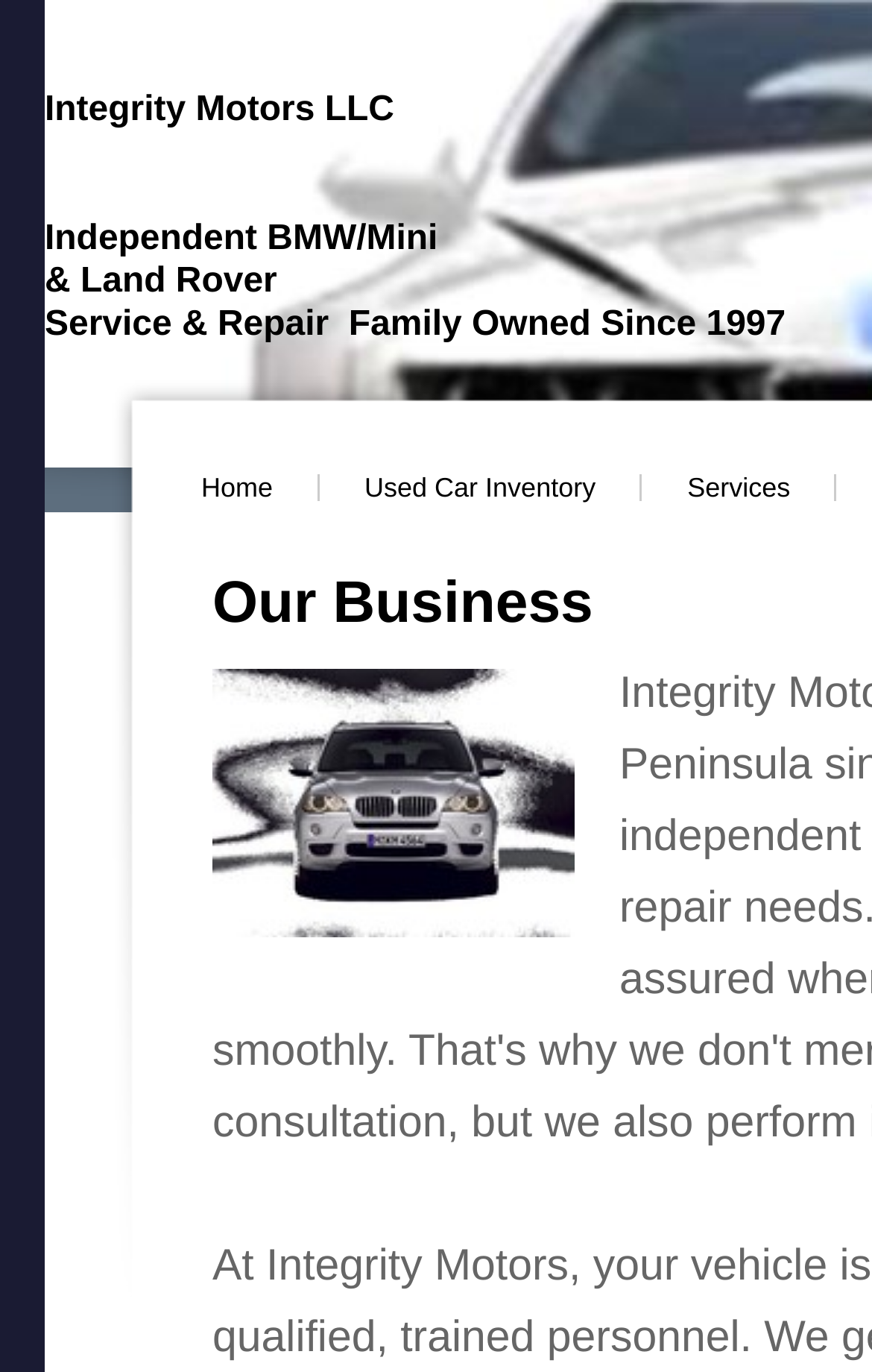What are the main sections of the website? Refer to the image and provide a one-word or short phrase answer.

Home, Used Car Inventory, Services